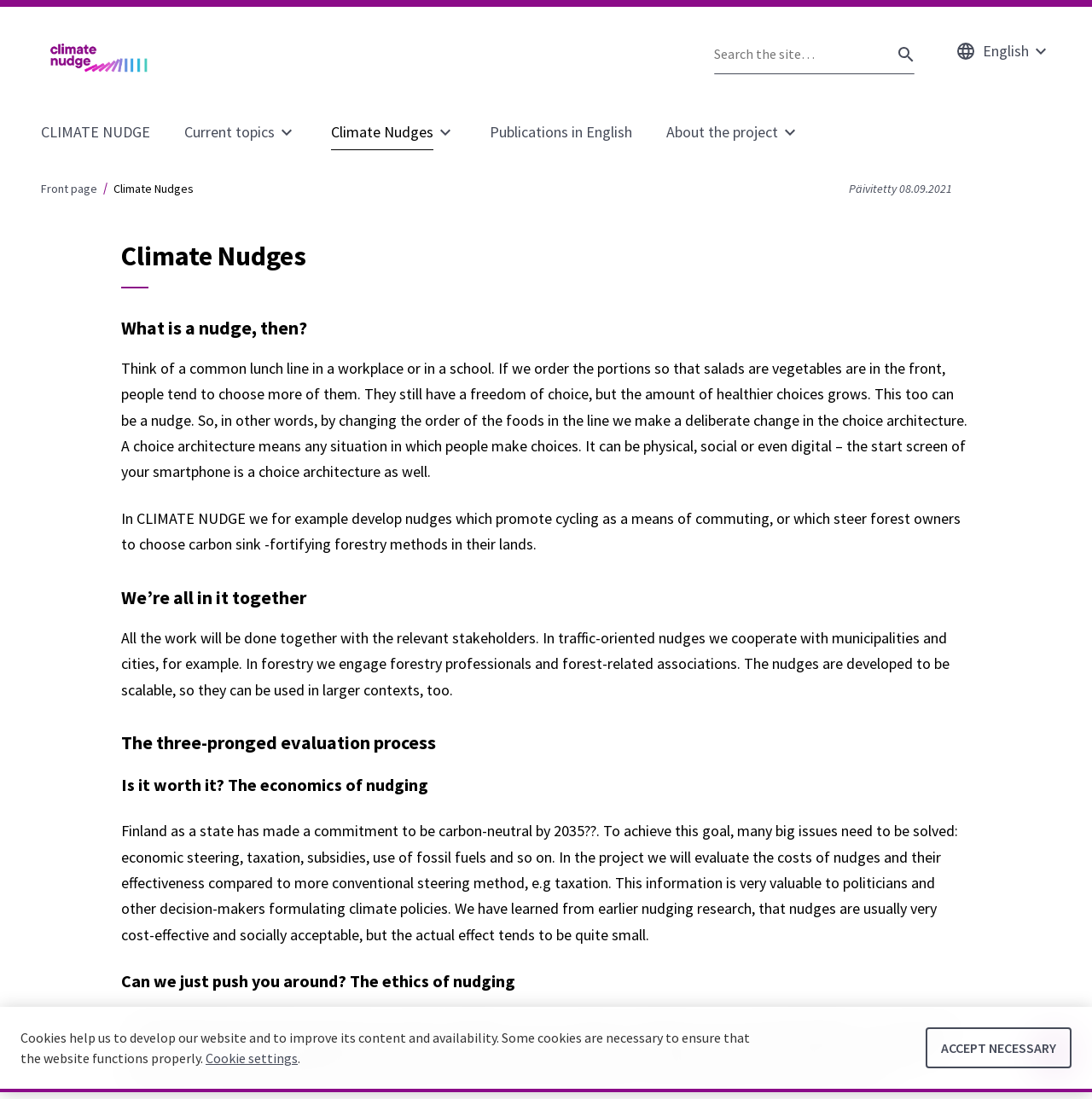Respond to the question below with a single word or phrase:
What is the topic of the webpage?

Climate Nudges